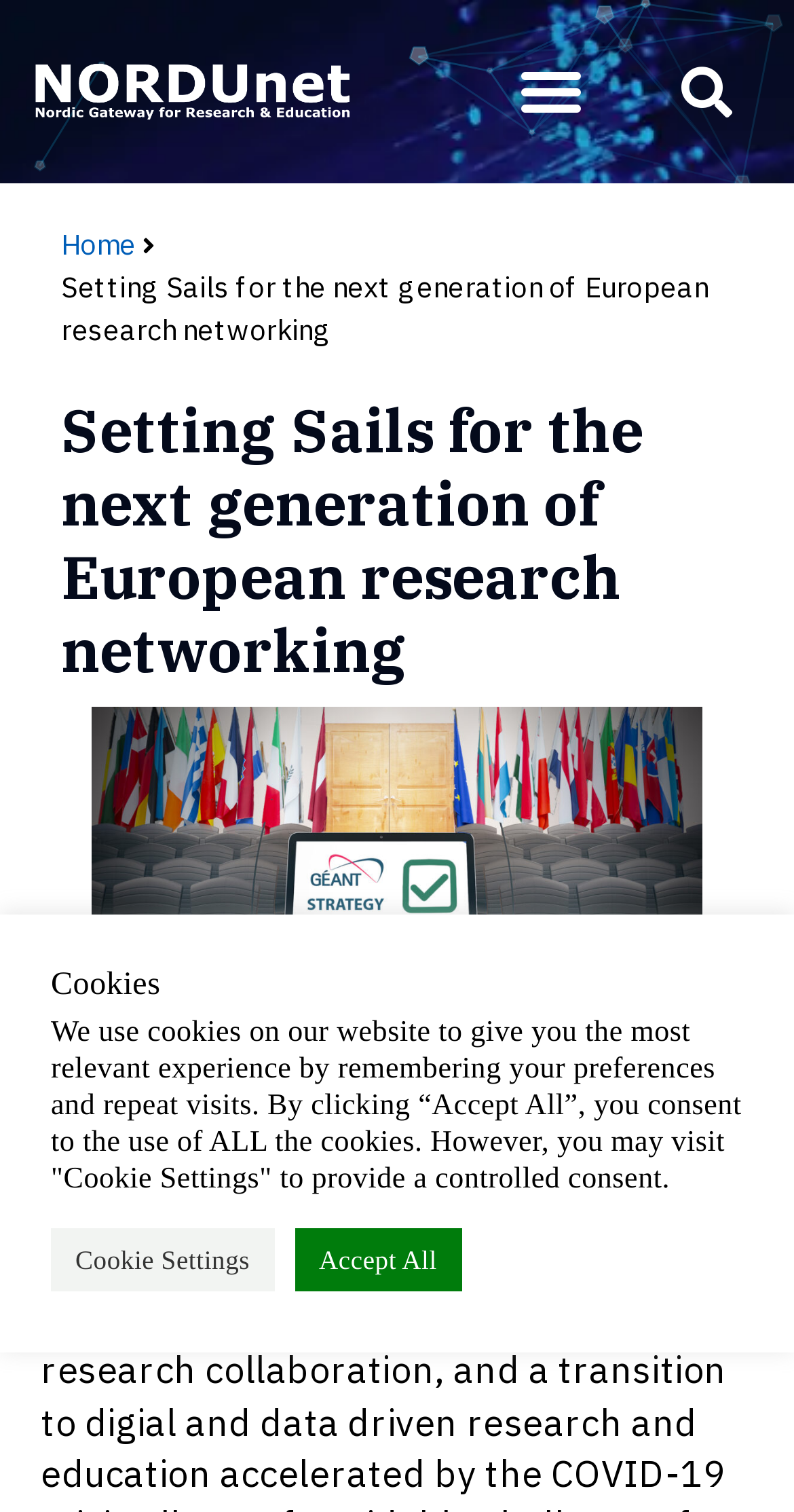Please determine the bounding box coordinates for the UI element described here. Use the format (top-left x, top-left y, bottom-right x, bottom-right y) with values bounded between 0 and 1: Accept All

[0.371, 0.812, 0.581, 0.854]